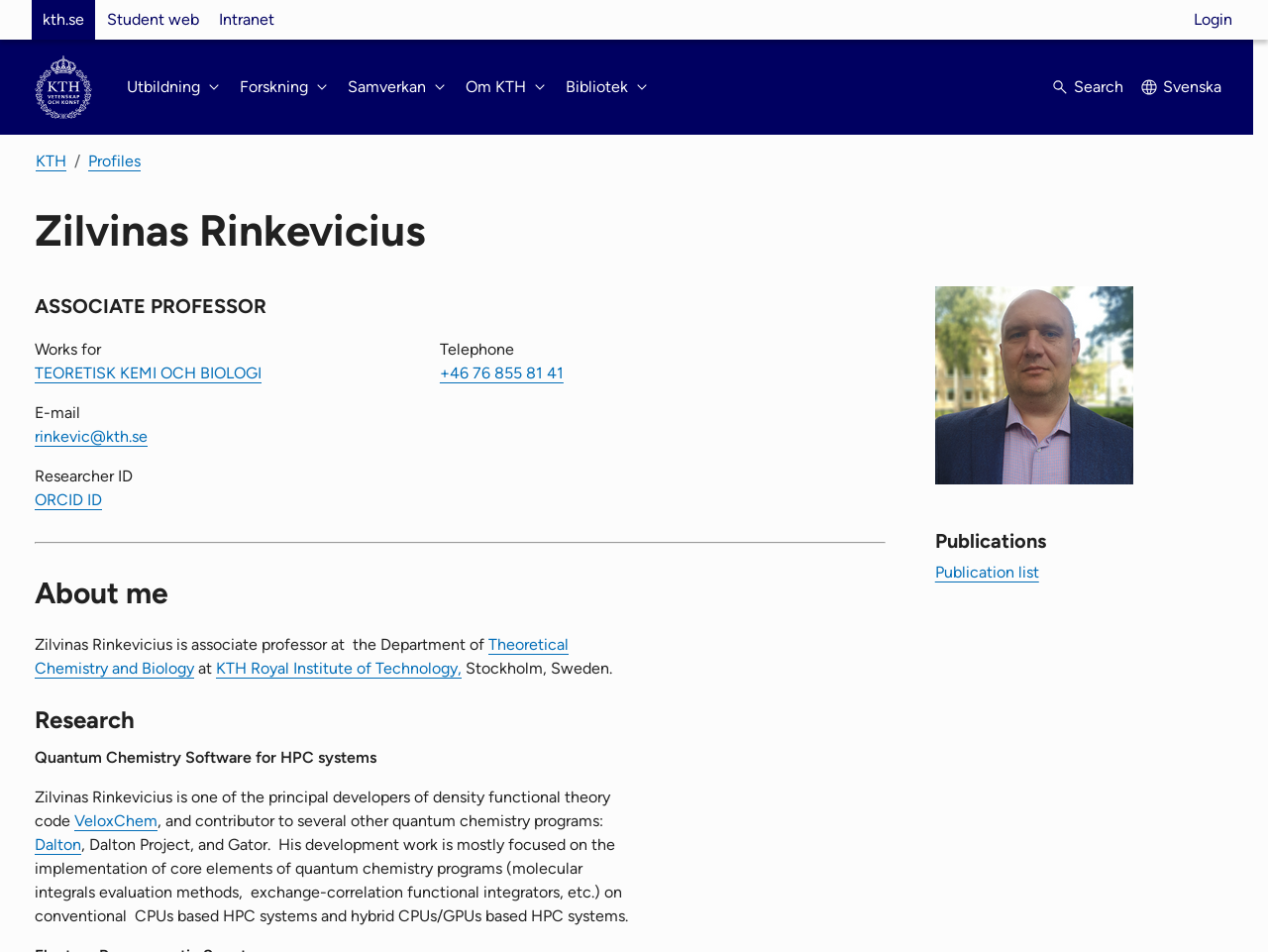Use a single word or phrase to answer the question: 
What is the email address of Zilvinas Rinkevicius?

rinkevic@kth.se